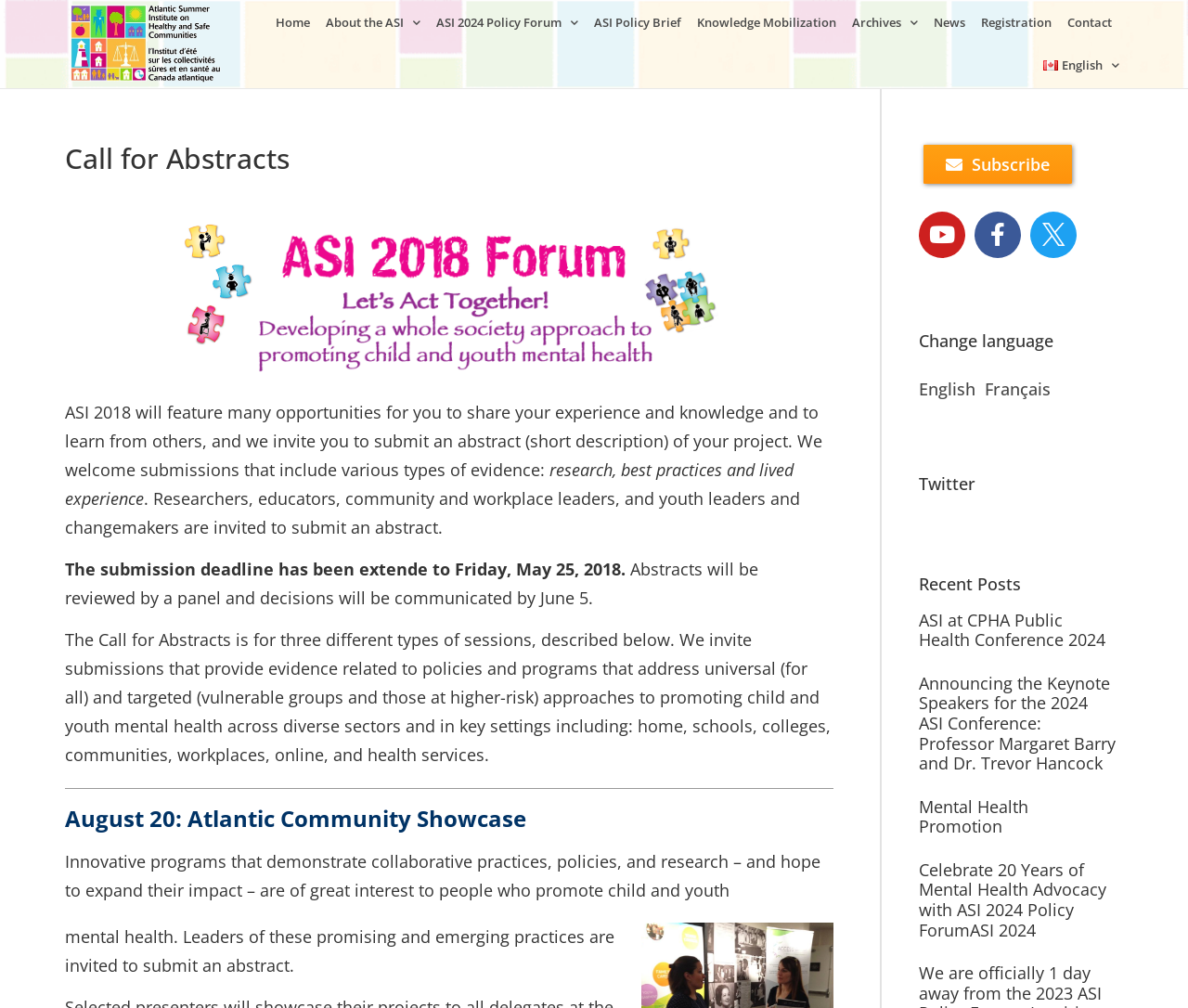What is the purpose of the webpage?
Look at the screenshot and provide an in-depth answer.

The webpage is dedicated to calling for abstracts for the Atlantic Summer Institute (ASI) 2018, where individuals can share their experience and knowledge and learn from others.